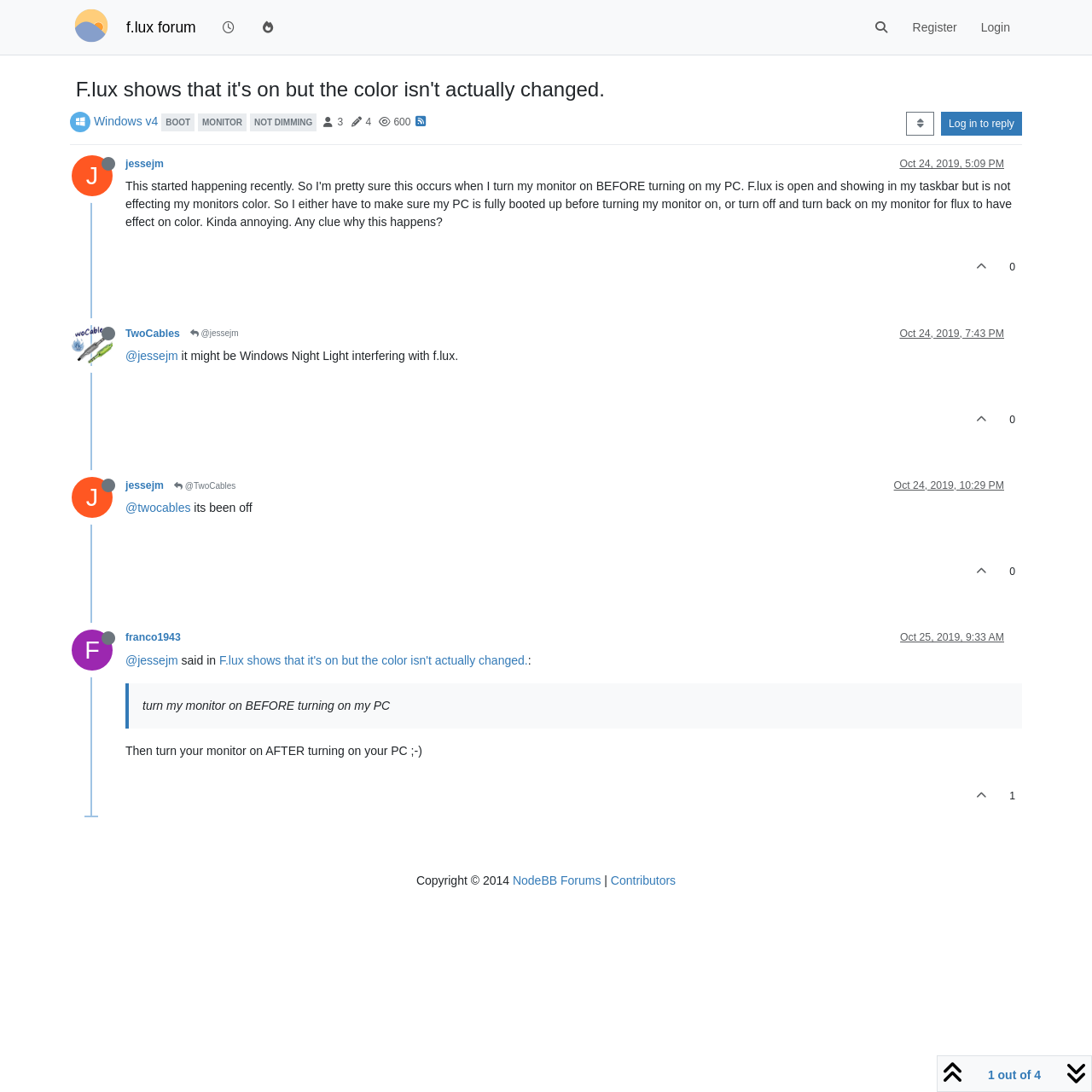Given the element description: "not dimming", predict the bounding box coordinates of the UI element it refers to, using four float numbers between 0 and 1, i.e., [left, top, right, bottom].

[0.229, 0.104, 0.29, 0.117]